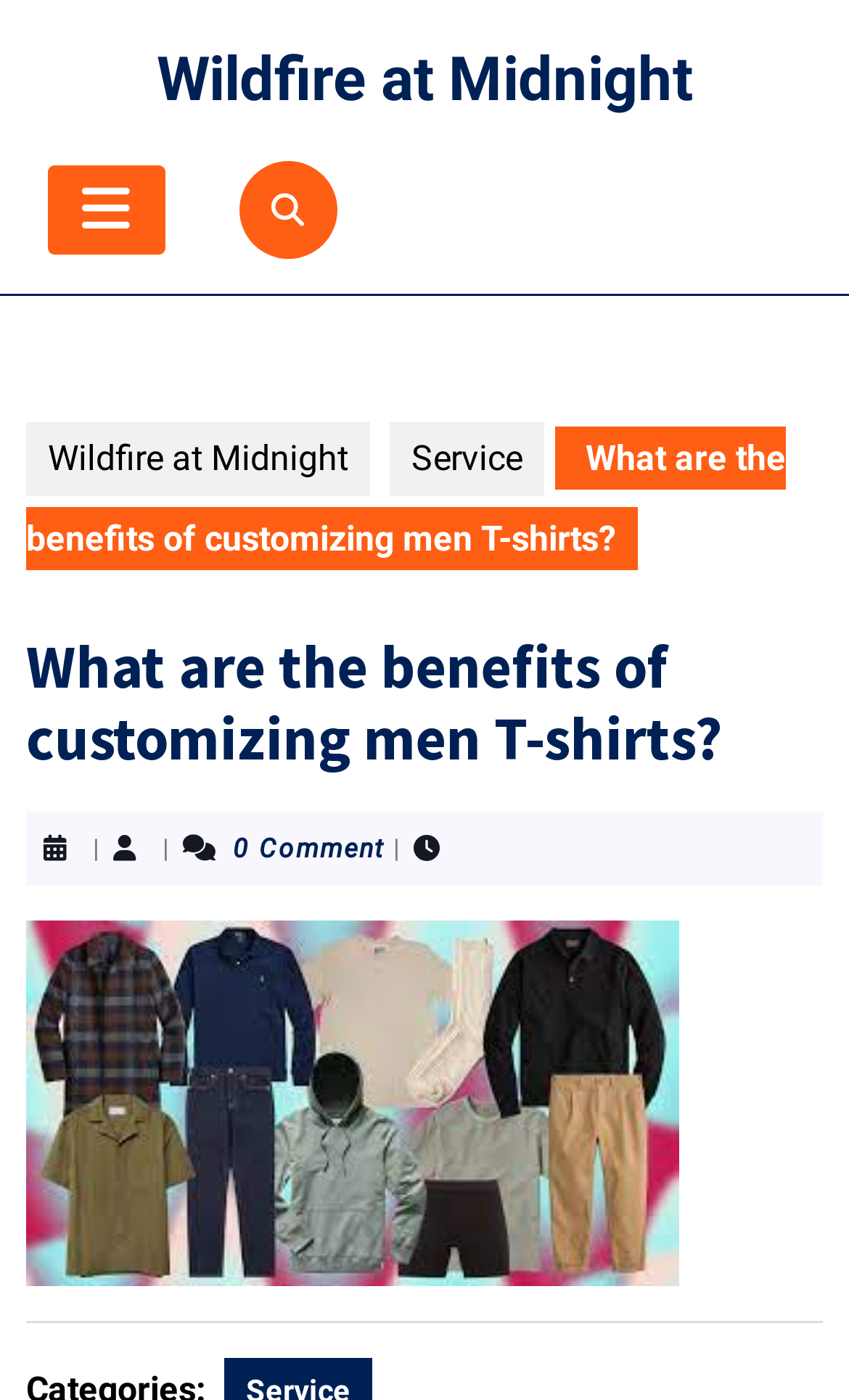Using the information from the screenshot, answer the following question thoroughly:
What is the logo of Wildfire at Midnight?

The logo of Wildfire at Midnight is uf002, which is an icon located at the top left corner of the webpage, inside a link element.